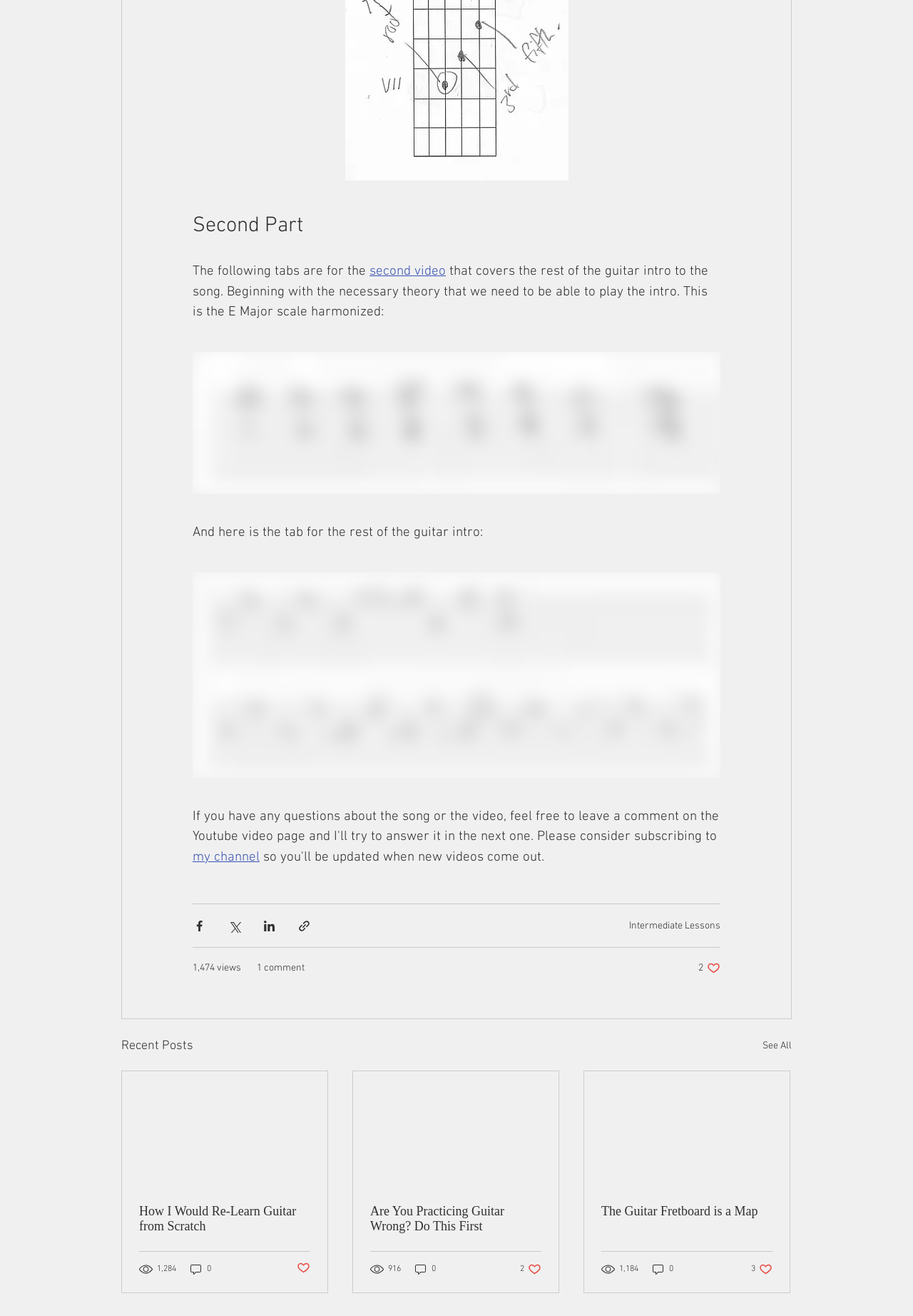How many likes does the second article have?
Could you answer the question with a detailed and thorough explanation?

The number of likes for the second article is mentioned in the button element with the text '2 likes. Post not marked as liked'.